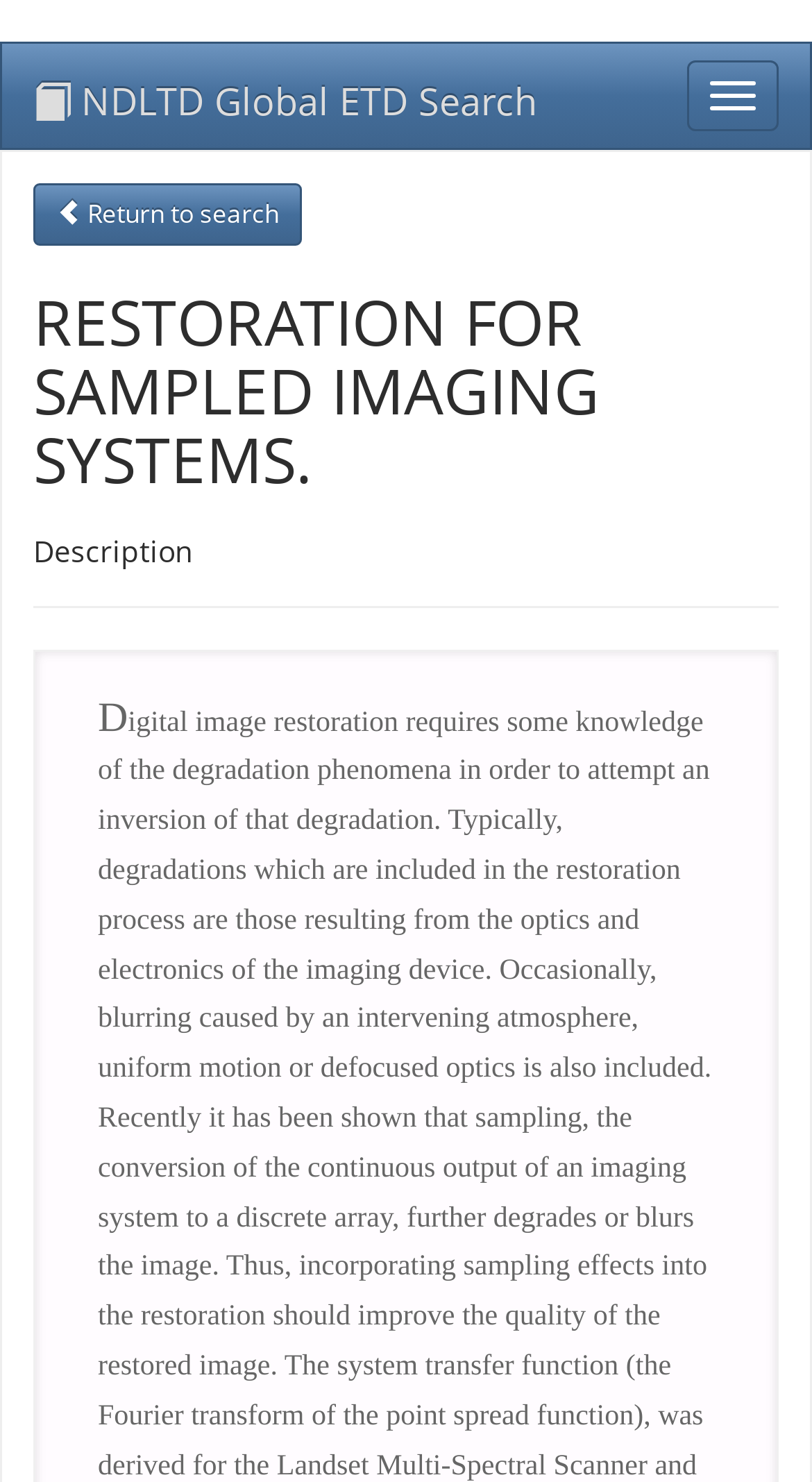Find the bounding box coordinates for the HTML element described in this sentence: "parent_node: NDLTD Global ETD Search". Provide the coordinates as four float numbers between 0 and 1, in the format [left, top, right, bottom].

[0.846, 0.041, 0.959, 0.089]